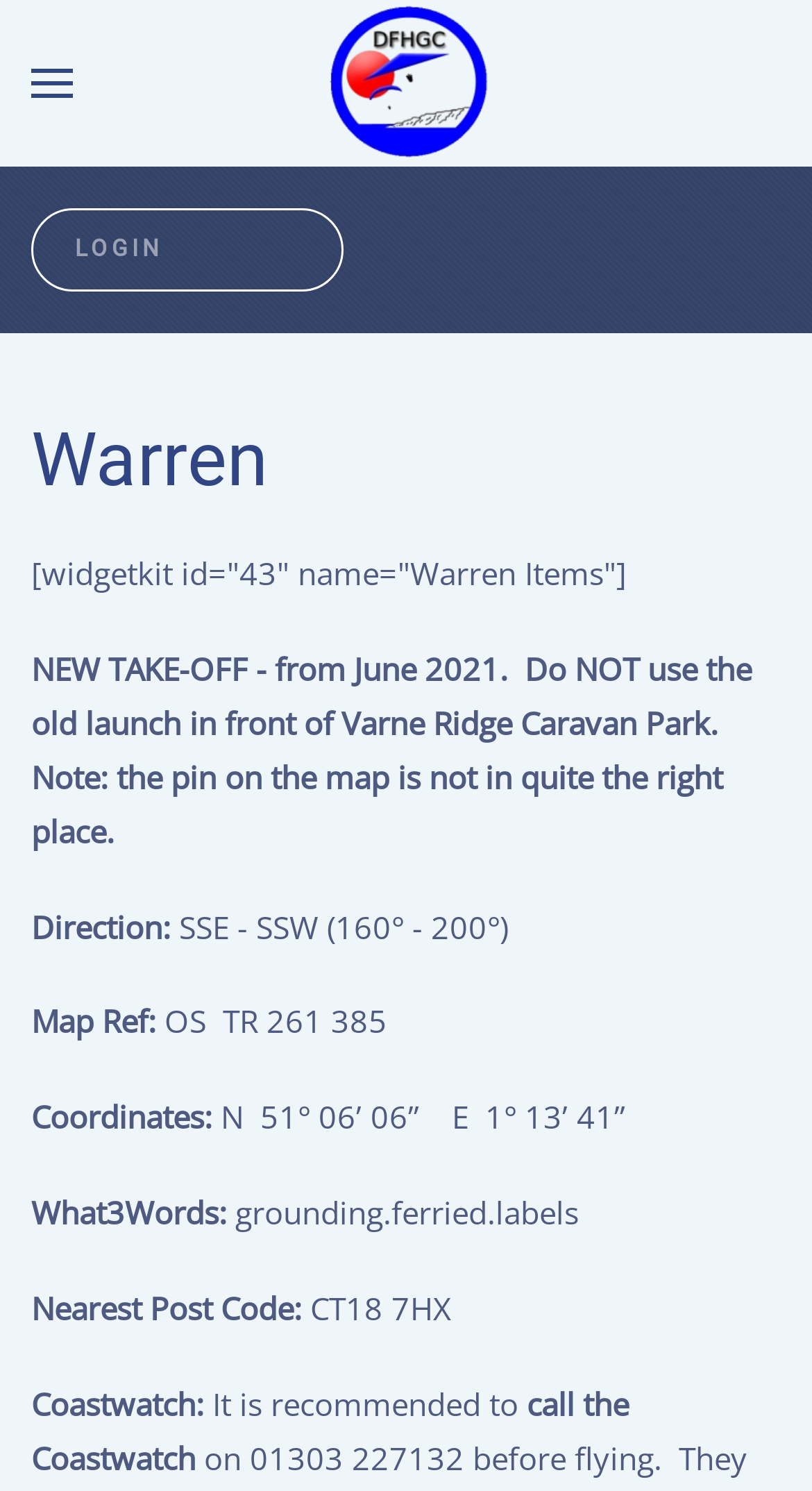Consider the image and give a detailed and elaborate answer to the question: 
What is the direction of take-off?

I found the information 'Direction: SSE - SSW (160° - 200°)' which indicates that the direction of take-off is SSE - SSW.